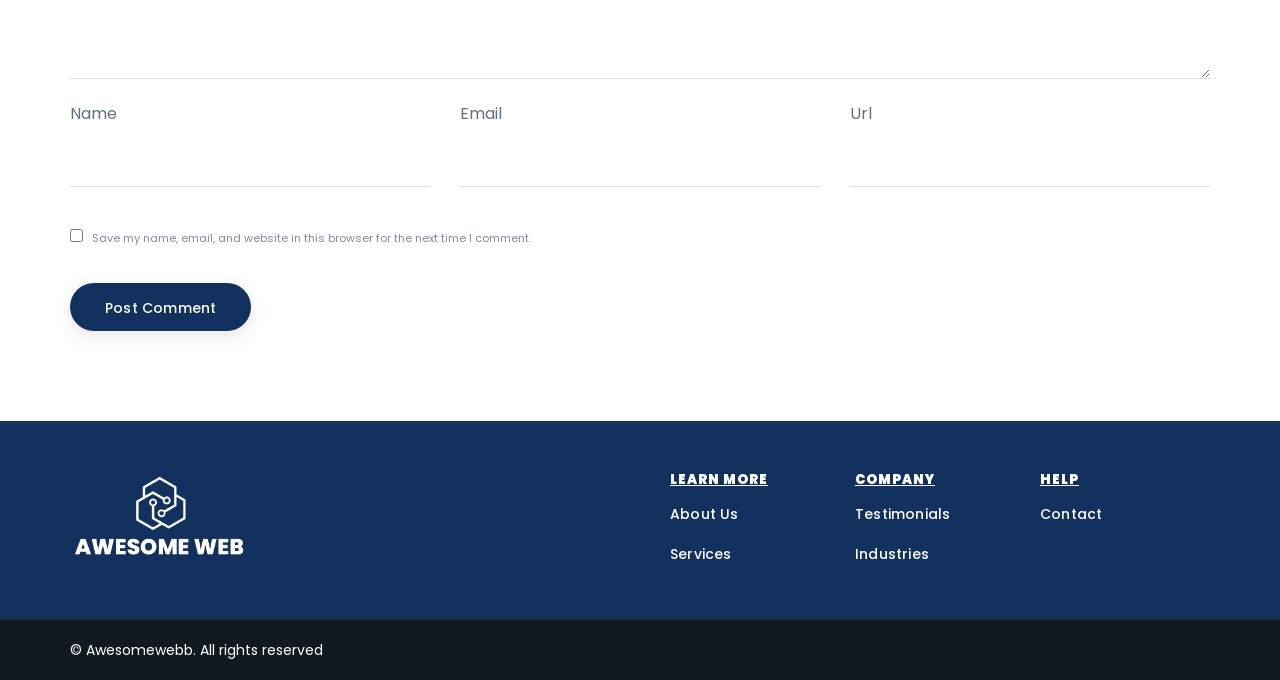Determine the bounding box coordinates of the UI element described by: "About Us".

[0.523, 0.741, 0.577, 0.771]